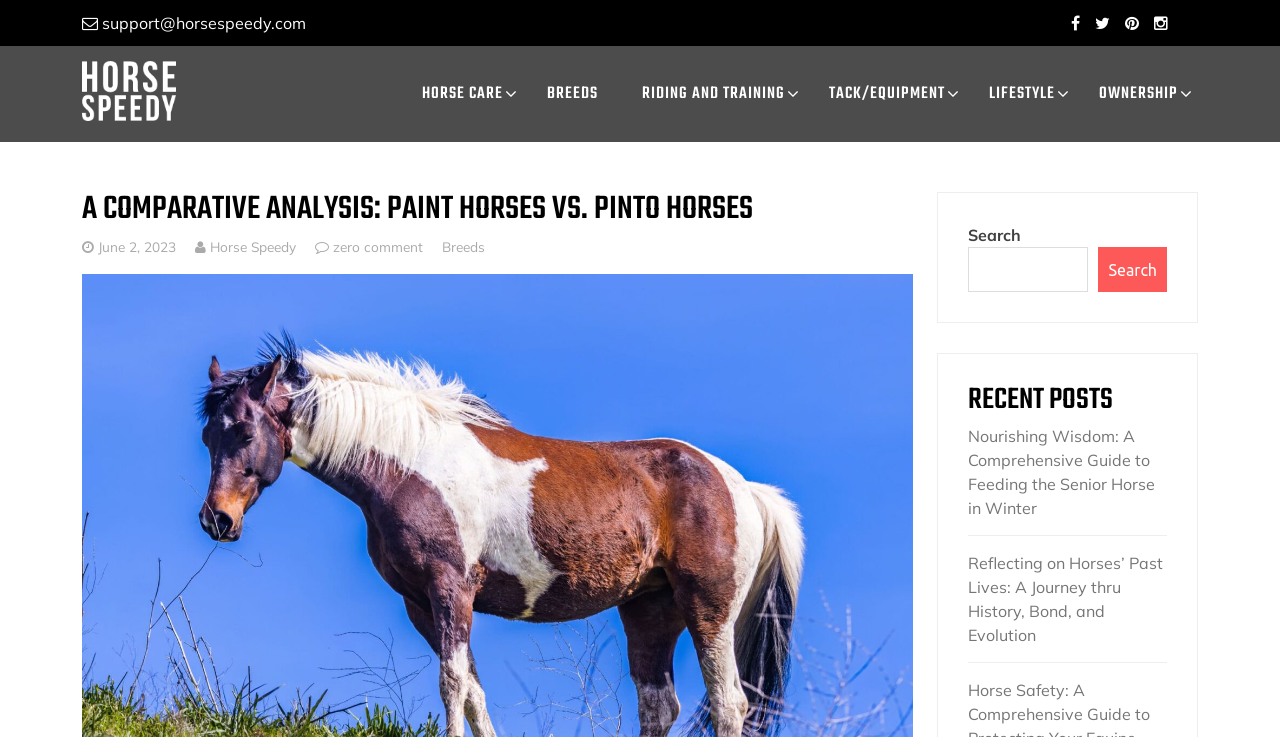Please provide a short answer using a single word or phrase for the question:
What is the logo of this website?

Horse Speedy Logo